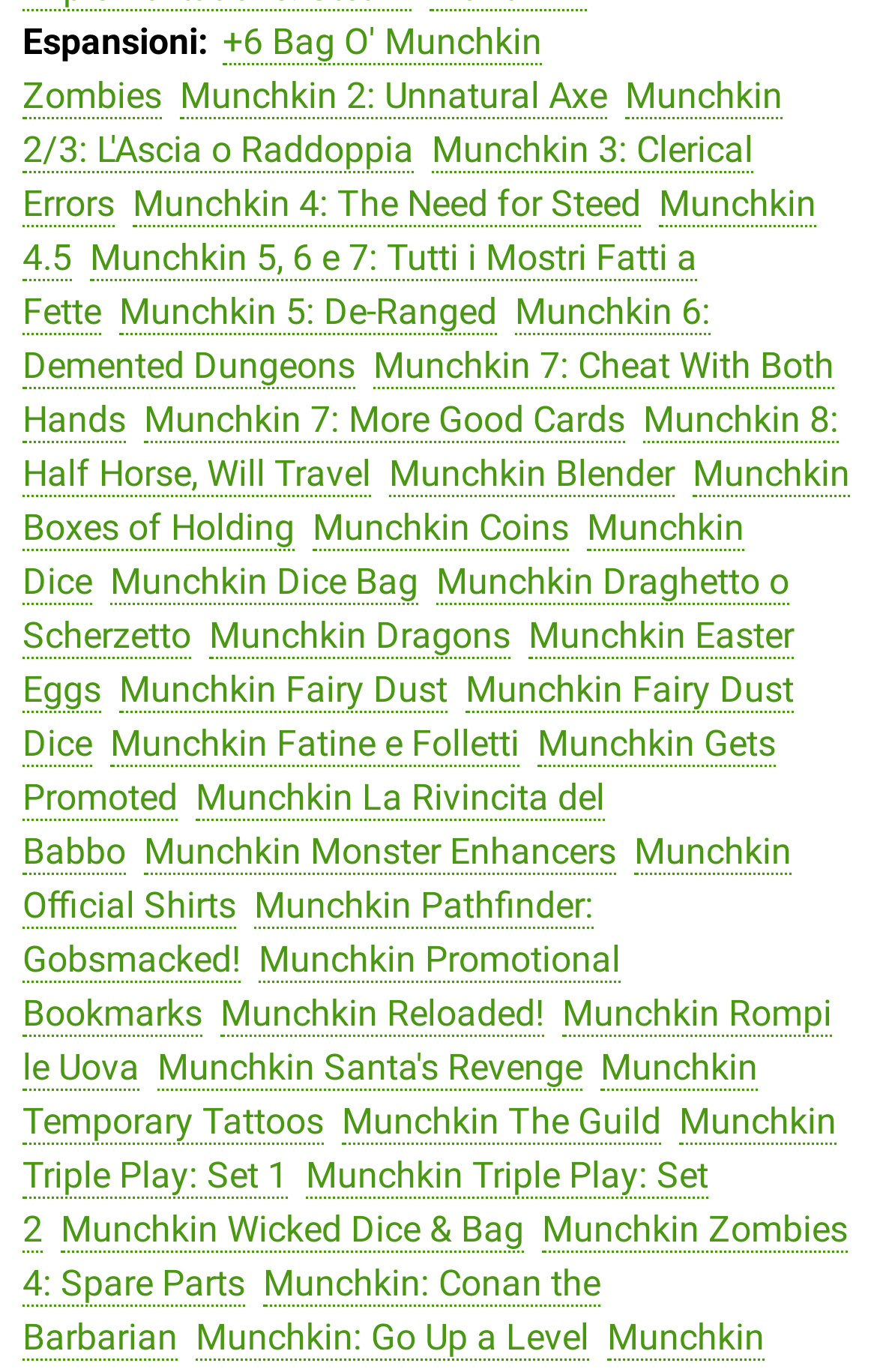Please study the image and answer the question comprehensively:
How many Munchkin products have 'Zombies' in the title?

I searched through the links on the webpage and found two products with 'Zombies' in the title: 'Bag O' Munchkin Zombies' and 'Munchkin Zombies 4: Spare Parts'.